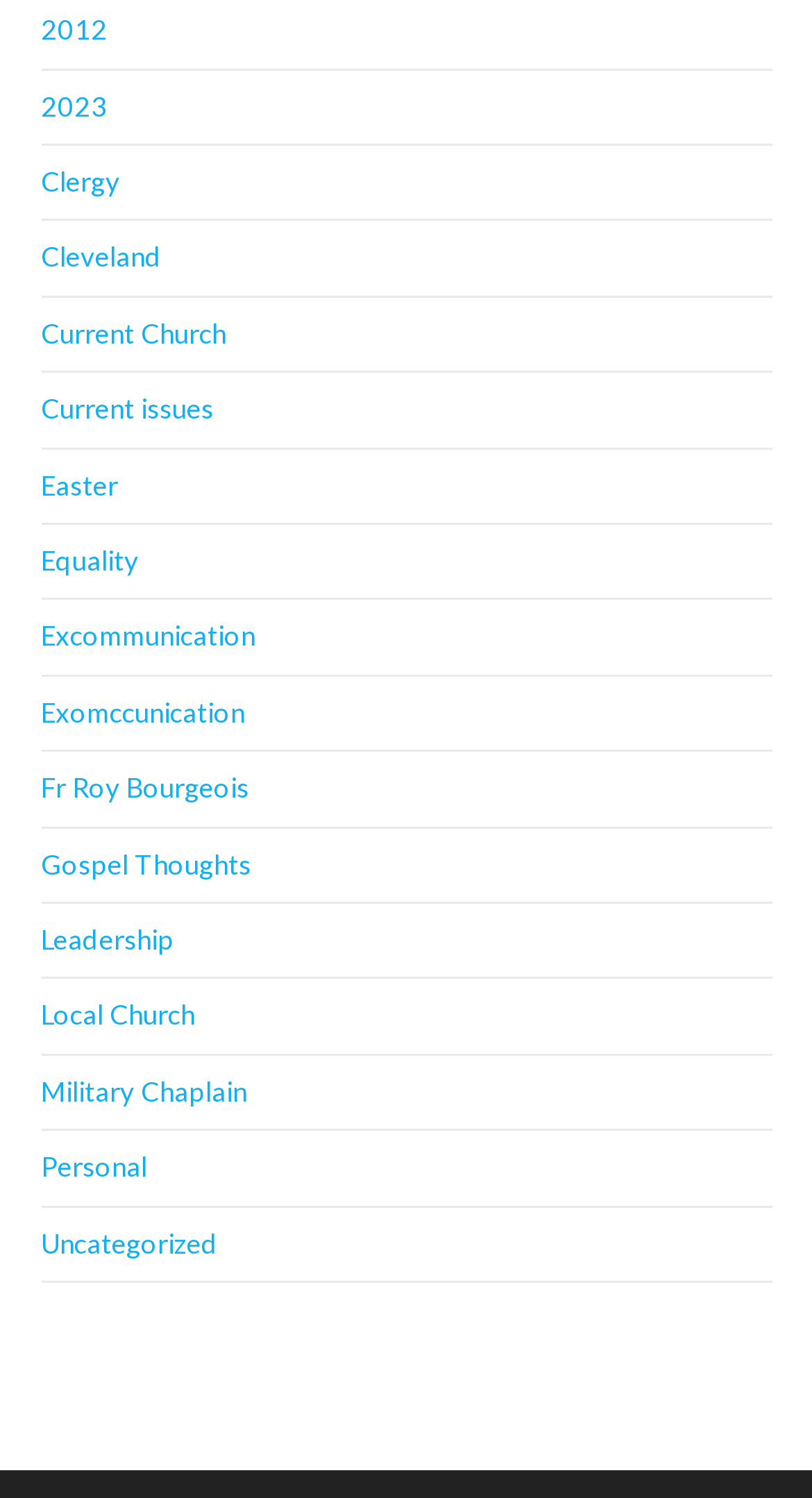Pinpoint the bounding box coordinates of the element you need to click to execute the following instruction: "view 2012". The bounding box should be represented by four float numbers between 0 and 1, in the format [left, top, right, bottom].

[0.05, 0.009, 0.132, 0.031]